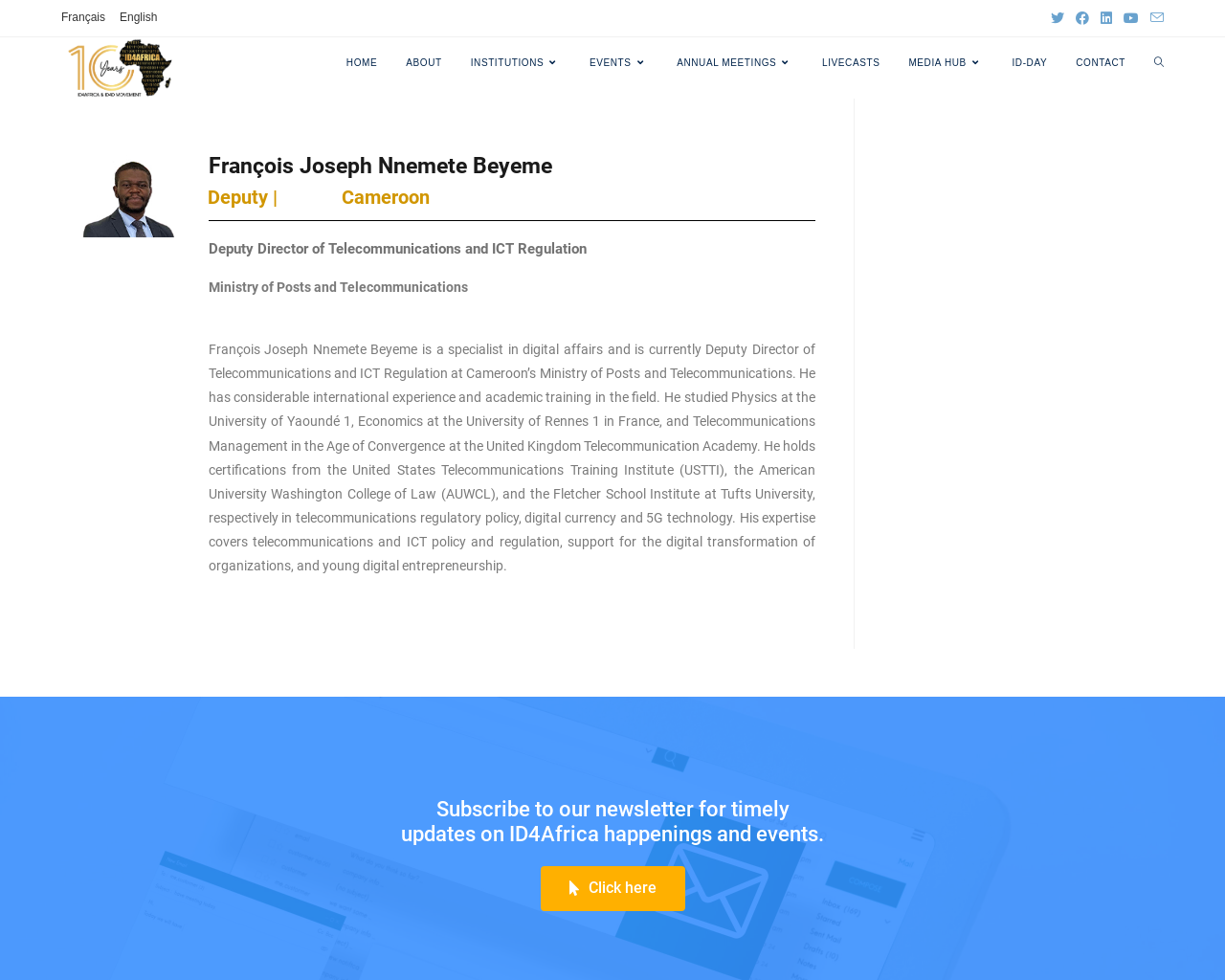Locate the bounding box coordinates of the item that should be clicked to fulfill the instruction: "Click on the 'START' link".

None